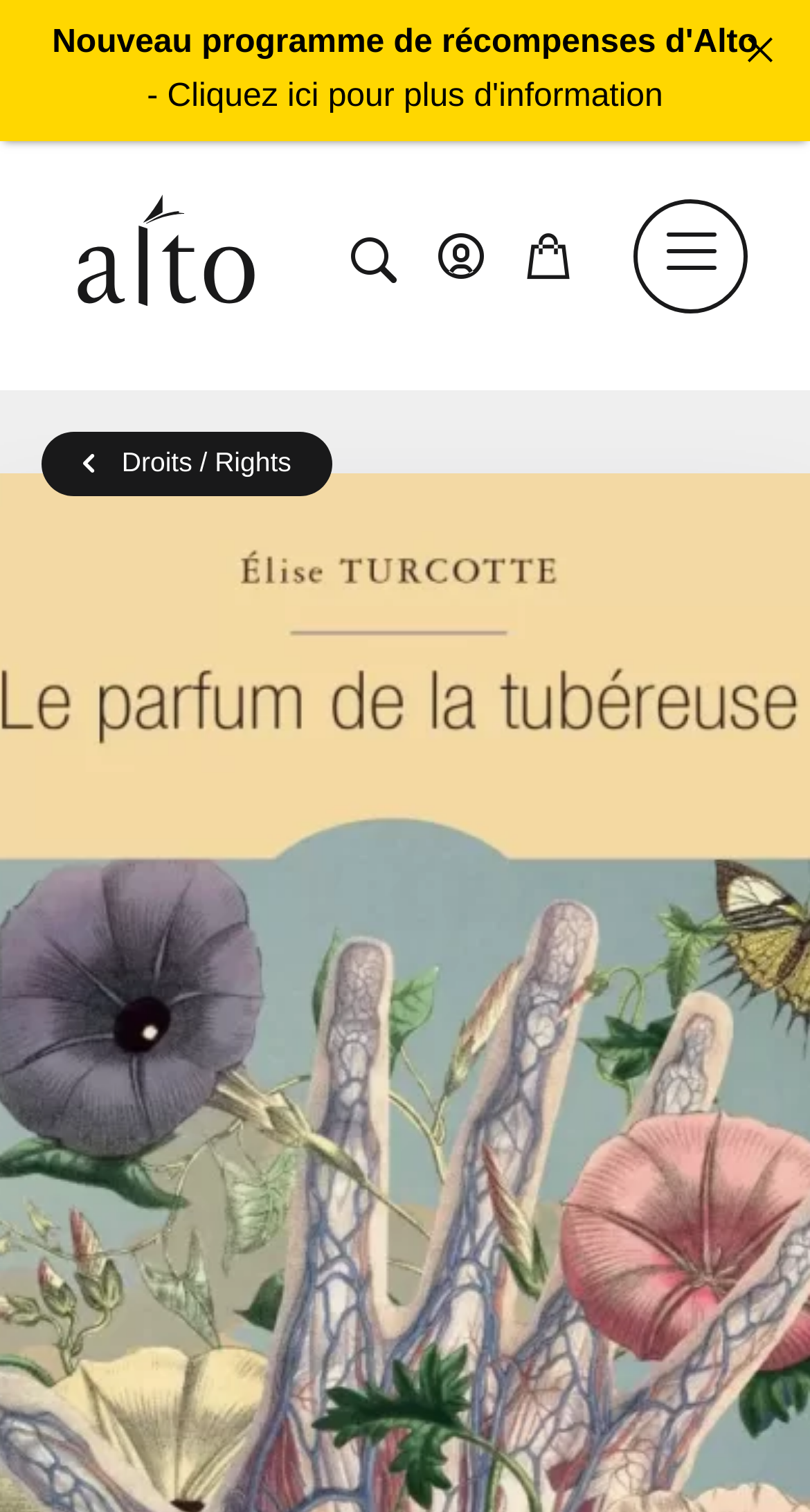What is the purpose of the button on the top right?
Please respond to the question with a detailed and thorough explanation.

The button on the top right has the text 'Rechercher' which is French for 'Search', indicating that it is a search button.